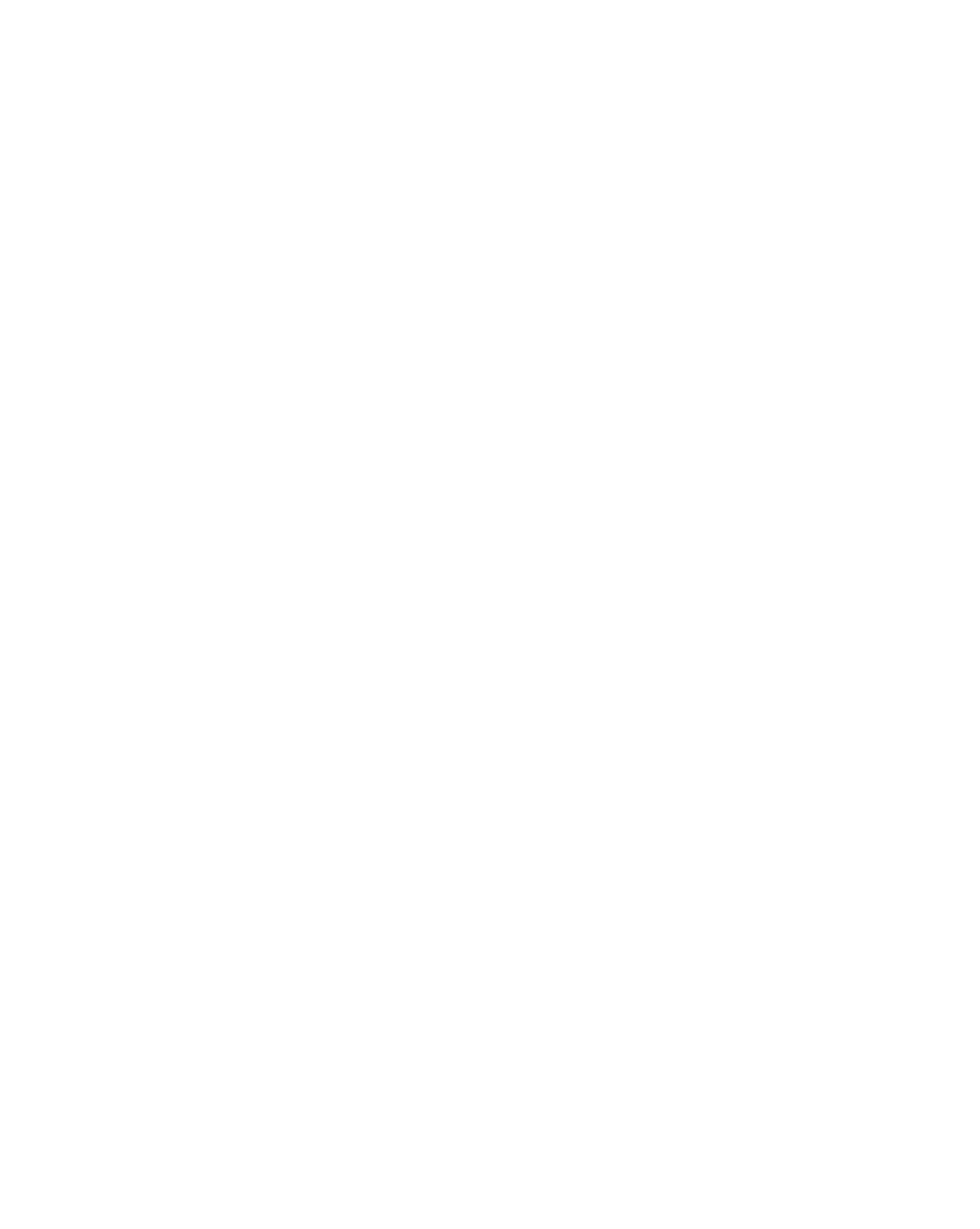Identify the bounding box coordinates of the section to be clicked to complete the task described by the following instruction: "Check out Close shave razor". The coordinates should be four float numbers between 0 and 1, formatted as [left, top, right, bottom].

[0.231, 0.136, 0.541, 0.175]